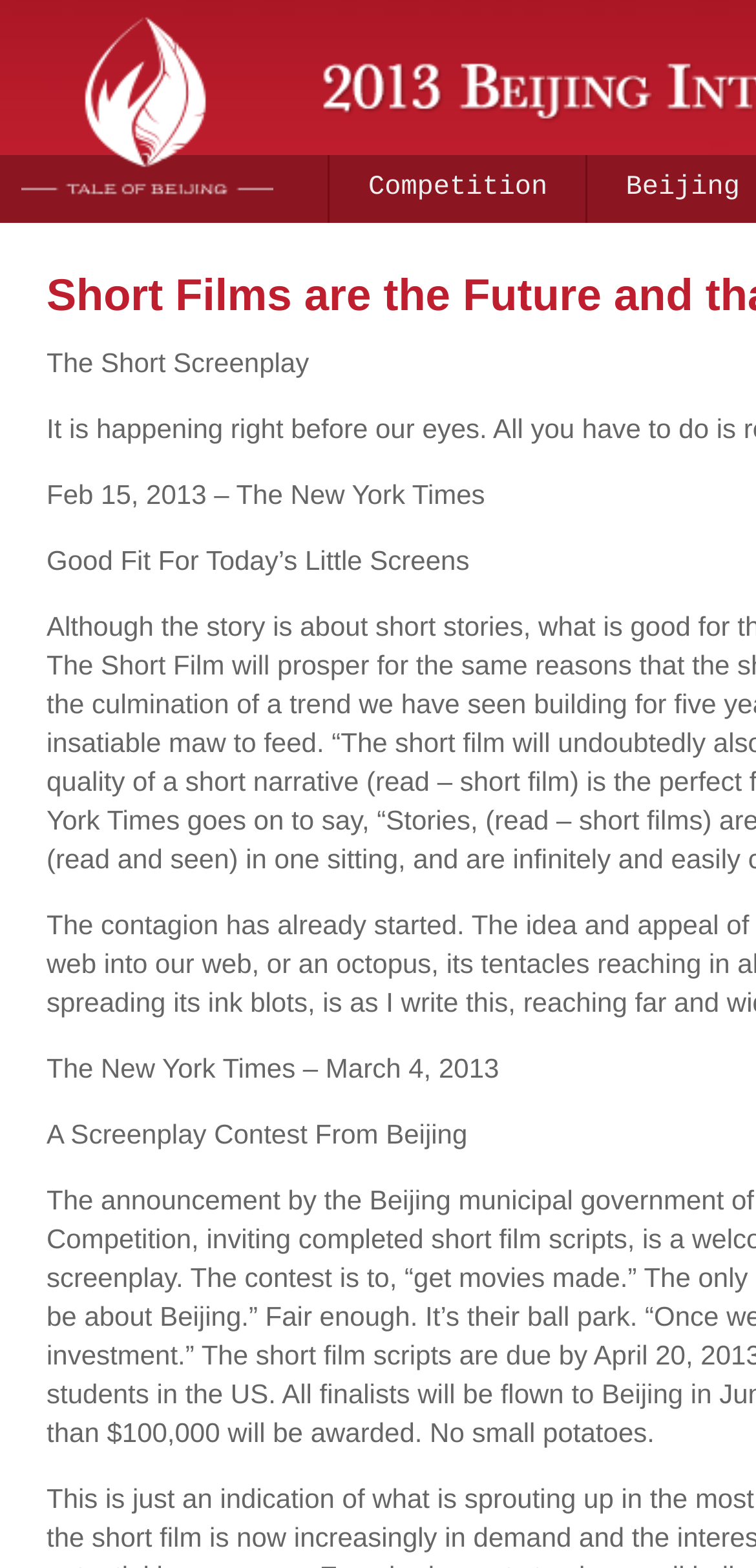Please determine the main heading text of this webpage.

Short Films are the Future and that Future is NOW!